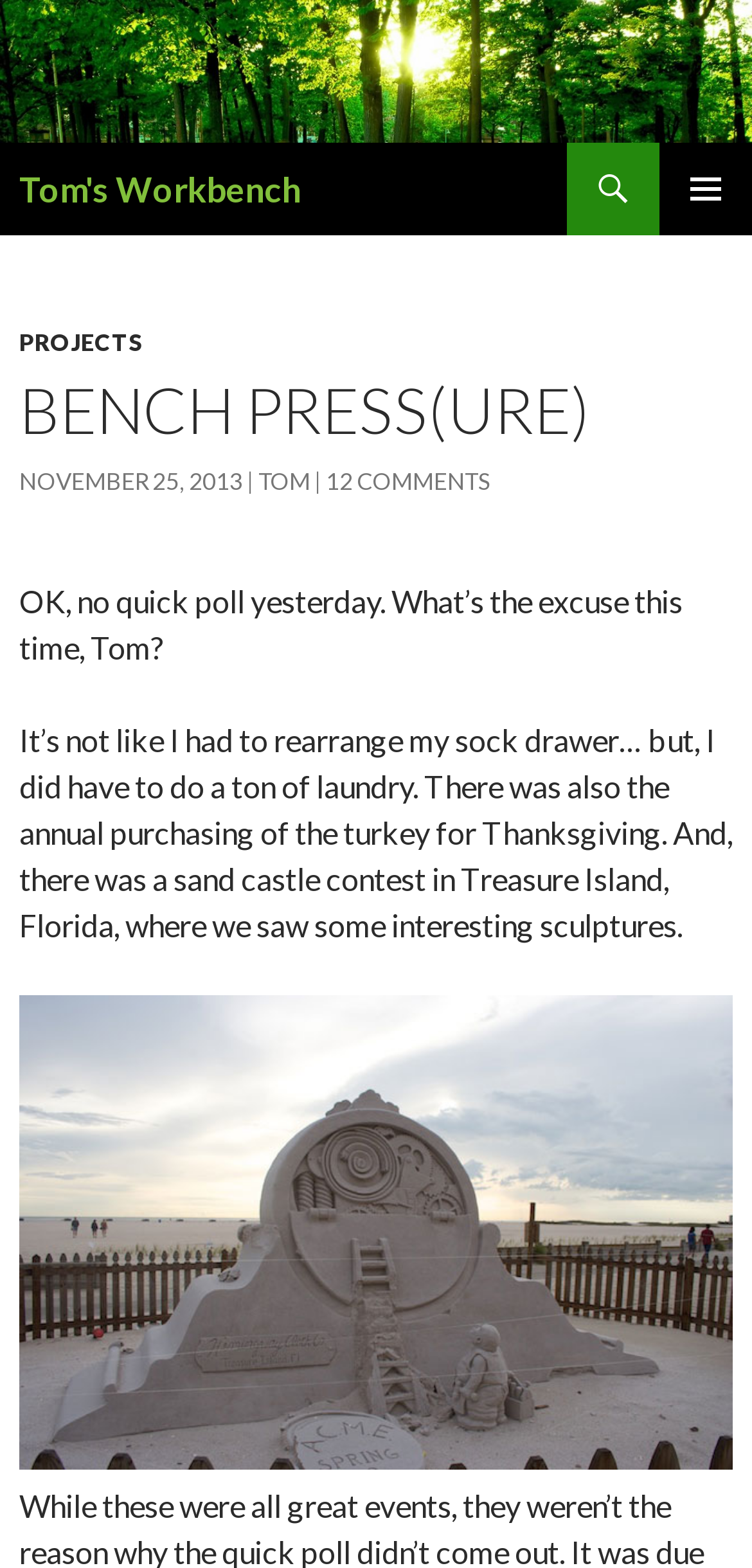Please specify the bounding box coordinates of the element that should be clicked to execute the given instruction: 'go to Tom's Workbench homepage'. Ensure the coordinates are four float numbers between 0 and 1, expressed as [left, top, right, bottom].

[0.0, 0.031, 1.0, 0.054]